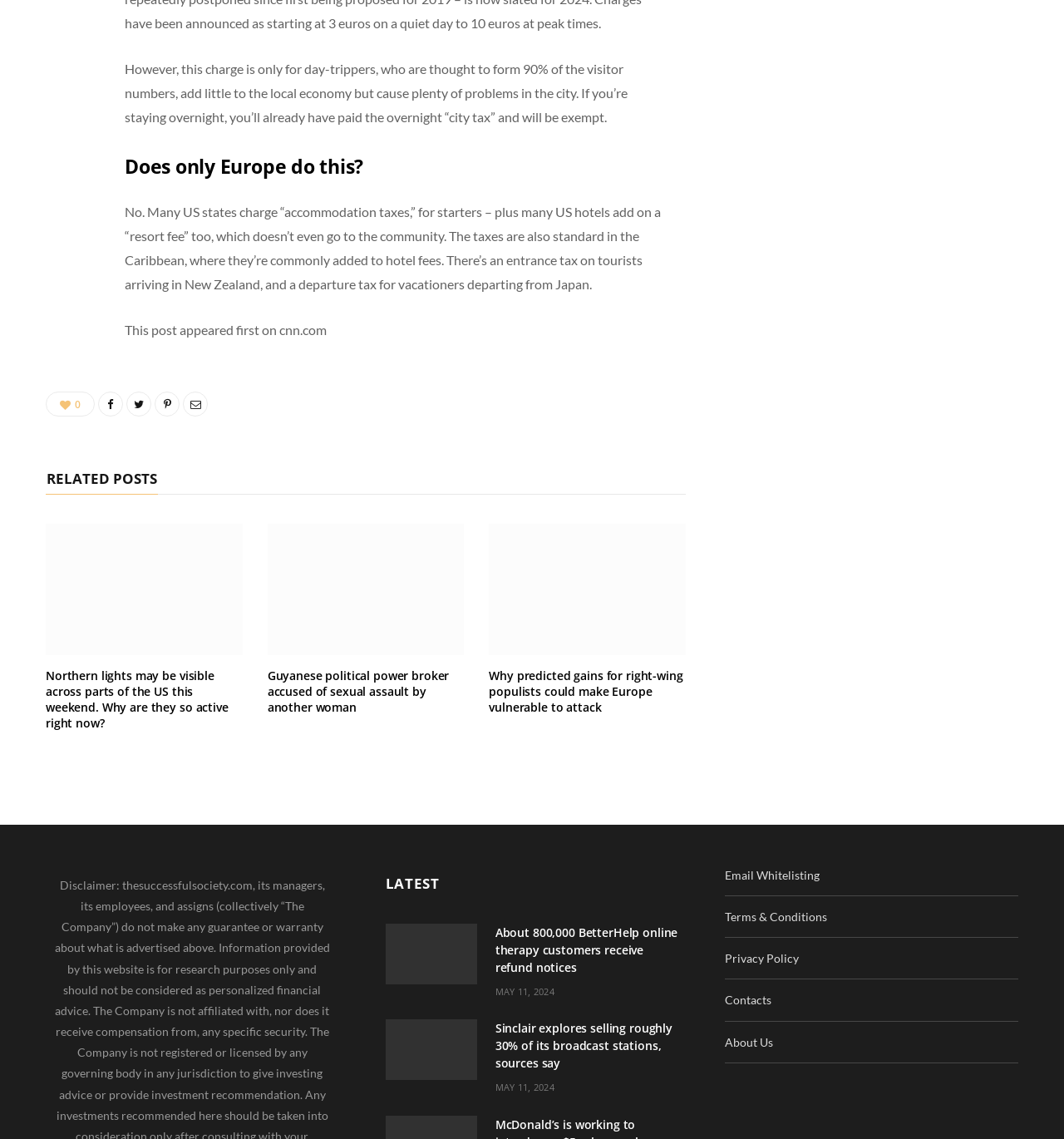From the image, can you give a detailed response to the question below:
What is the date of the latest news?

I looked at the time elements under the 'LATEST' heading and found the date 'MAY 11, 2024' which is the date of the latest news.